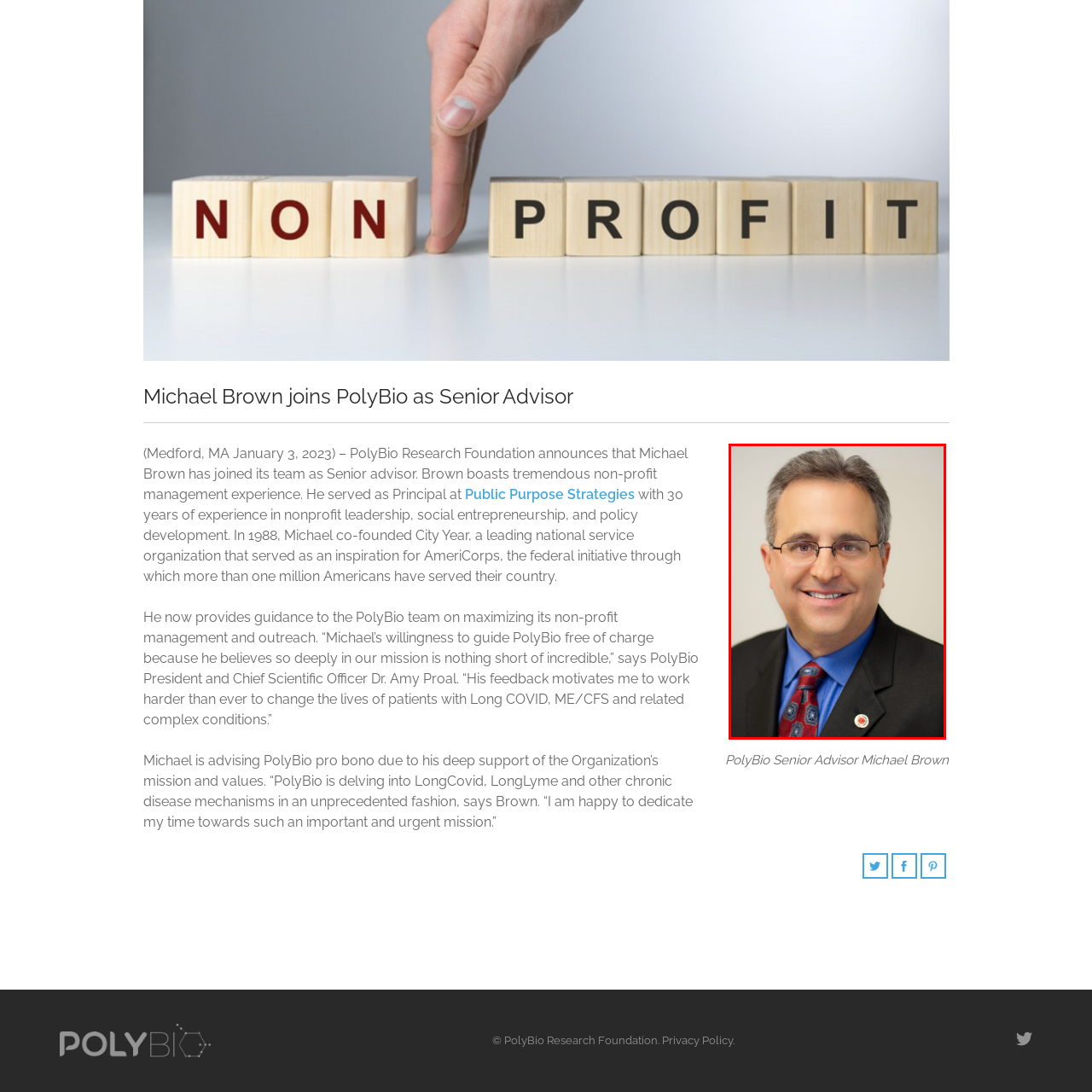Detail the scene within the red-bordered box in the image, including all relevant features and actions.

The image features Michael Brown, who has recently joined PolyBio as a Senior Advisor. He is depicted smiling, wearing a dark suit with a blue shirt and a patterned tie. Michael's experience in nonprofit management spans over three decades, and he is known for co-founding City Year, which inspired the AmeriCorps initiative. His role at PolyBio involves providing strategic guidance to enhance the organization’s mission, particularly in the realm of research related to Long COVID, ME/CFS, and other complex health conditions. His commitment to the organization is reflected in his willingness to contribute his expertise pro bono, highlighting his deep belief in the importance of the work being done at PolyBio.